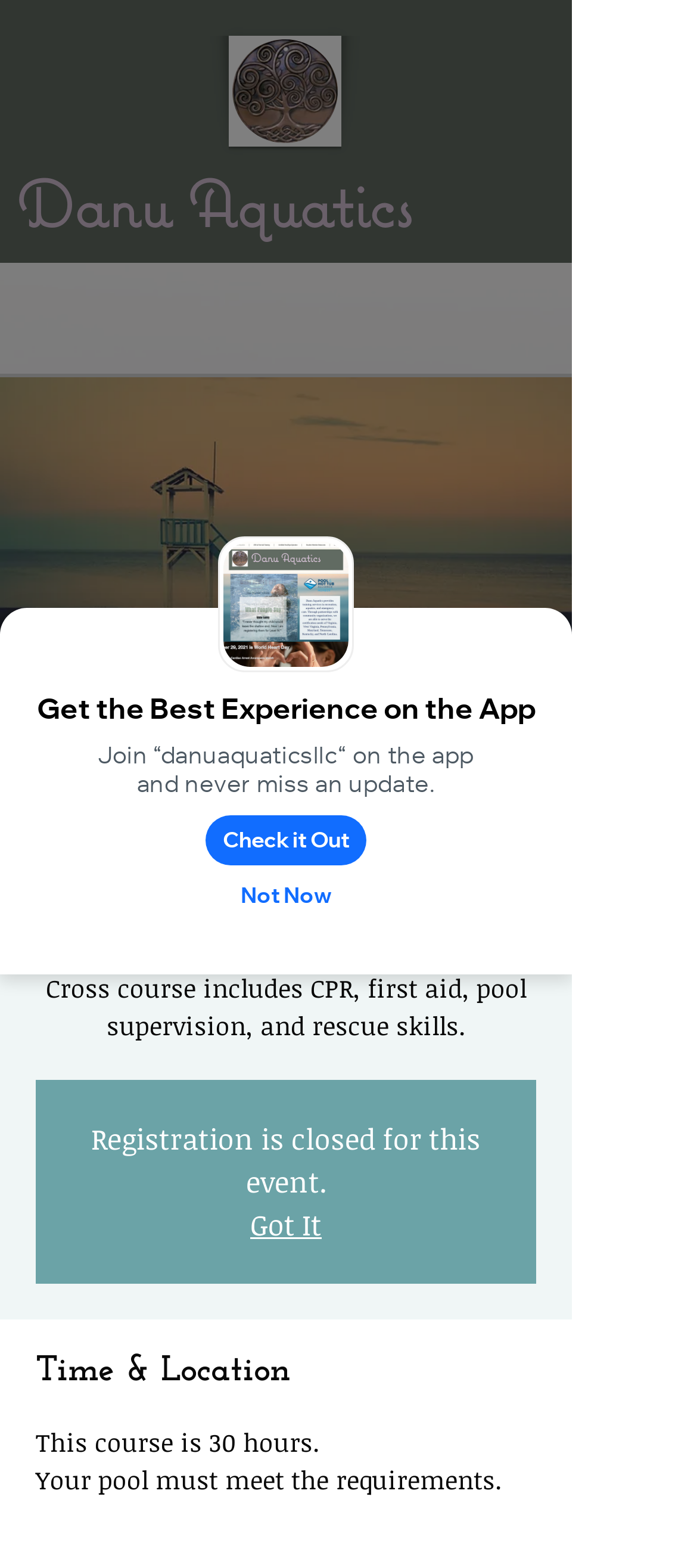Construct a comprehensive description capturing every detail on the webpage.

The webpage is about lifeguard training, specifically the "Lifeguard Training" course offered by Danu Aquatics. At the top of the page, there is a logo image and a heading that reads "Danu Aquatics". Below the heading, there is a brief description of the course, which includes CPR, first aid, pool supervision, and rescue skills.

To the left of the course description, there is an image related to lifeguard training. Above the image, there is a heading that reads "Lifeguard Training" and a static text that indicates the course duration, which is 30 hours. There is also a note that the pool must meet certain requirements.

Further down the page, there is a registration status update, which indicates that registration is closed for this event. Below the update, there is a section titled "Time & Location", which provides more details about the course schedule.

On the right side of the page, there is a promotional section that encourages users to join the "danuaquaticsllc" app to get the best experience and never miss an update. There are two buttons, "Check it Out" and "Not Now", which allow users to respond to the promotion.

At the top-right corner of the page, there is a small image of a traditional Celtic tree made of bronze, which is a link to an unknown destination.